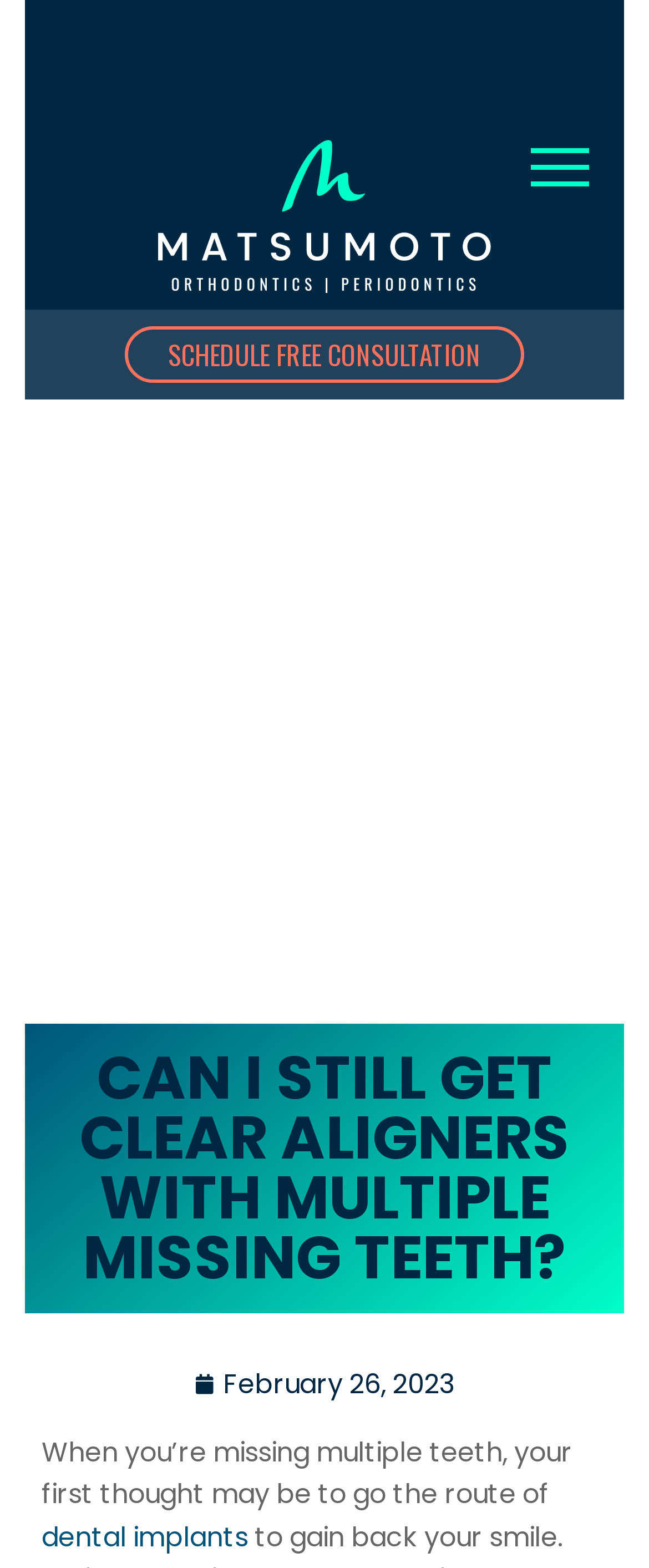Determine the main headline of the webpage and provide its text.

CAN I STILL GET CLEAR ALIGNERS WITH MULTIPLE MISSING TEETH?